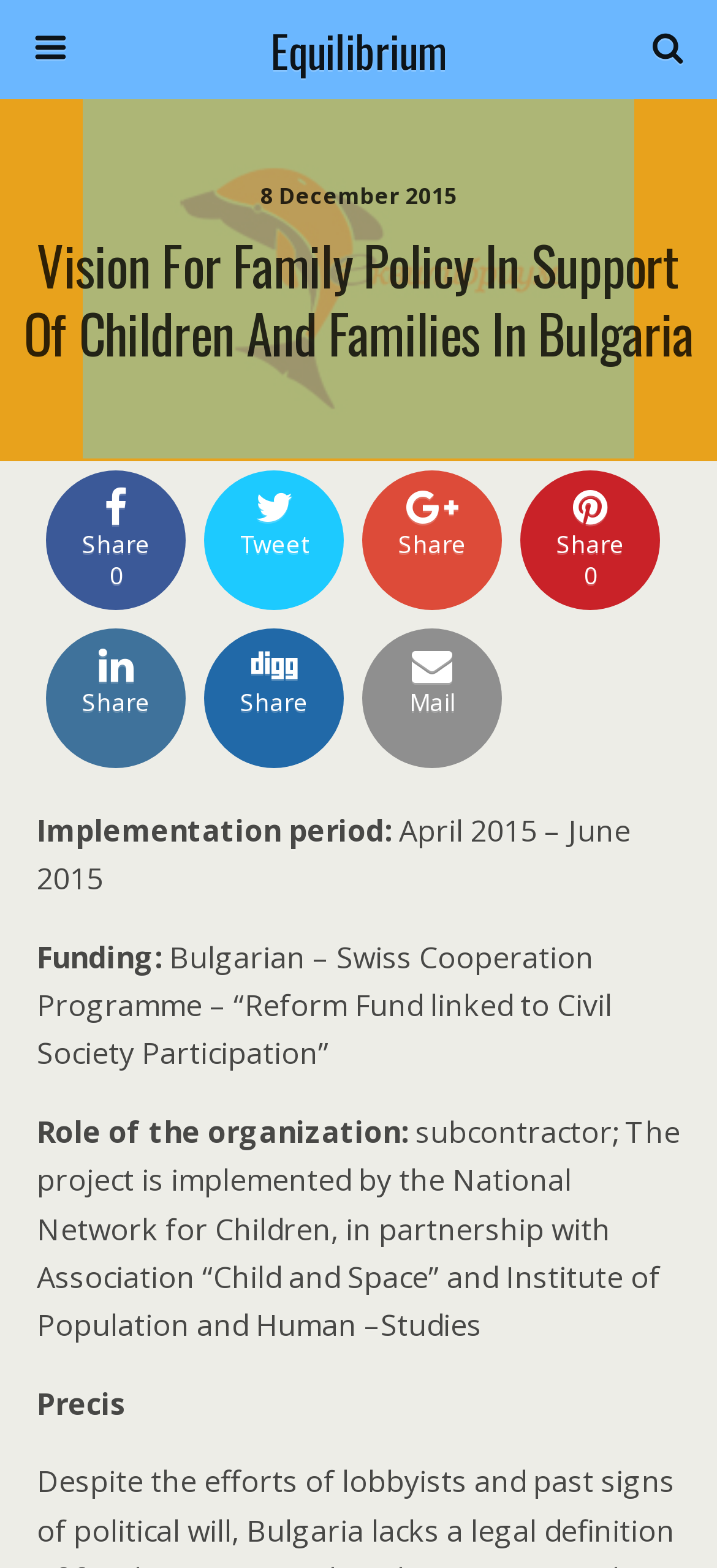Can you find the bounding box coordinates for the UI element given this description: "Send email Mail"? Provide the coordinates as four float numbers between 0 and 1: [left, top, right, bottom].

[0.505, 0.401, 0.7, 0.49]